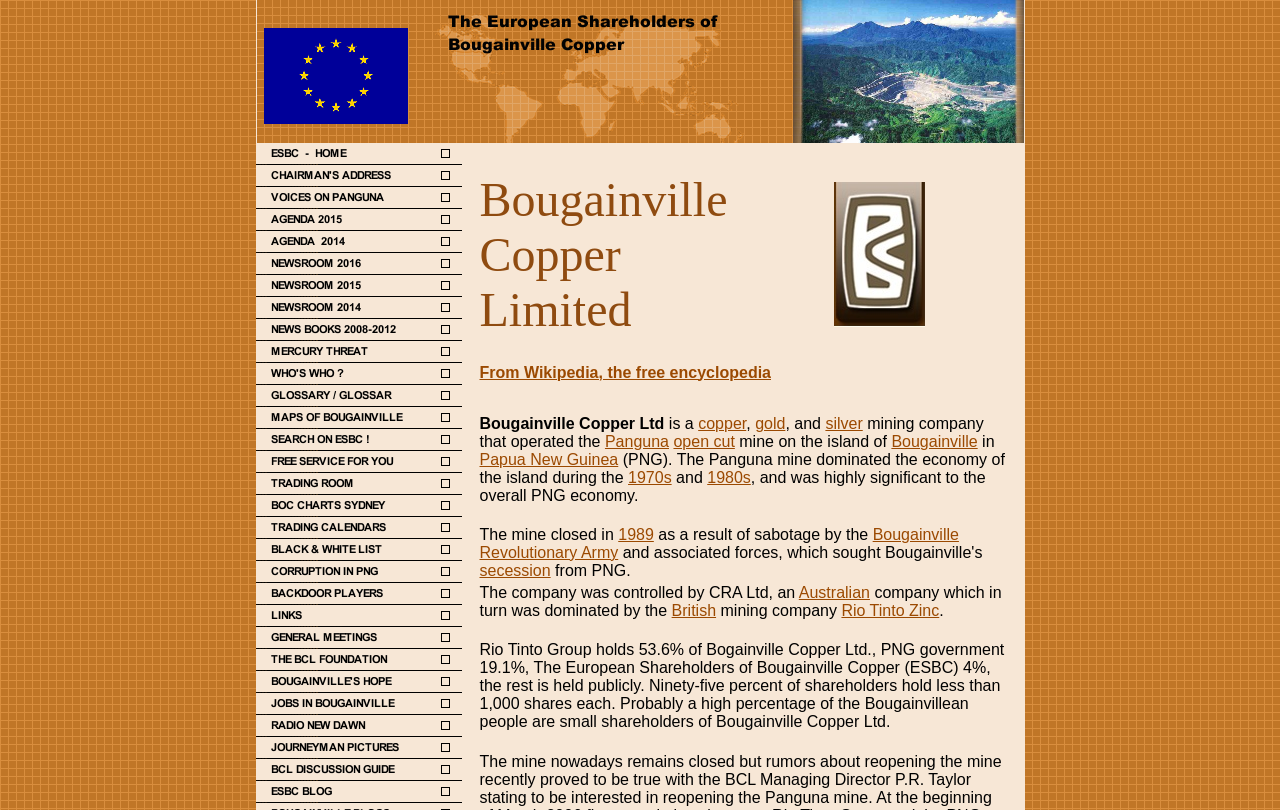What is the second item in the third column?
Give a single word or phrase answer based on the content of the image.

CHAIRMAN'S ADDRESS